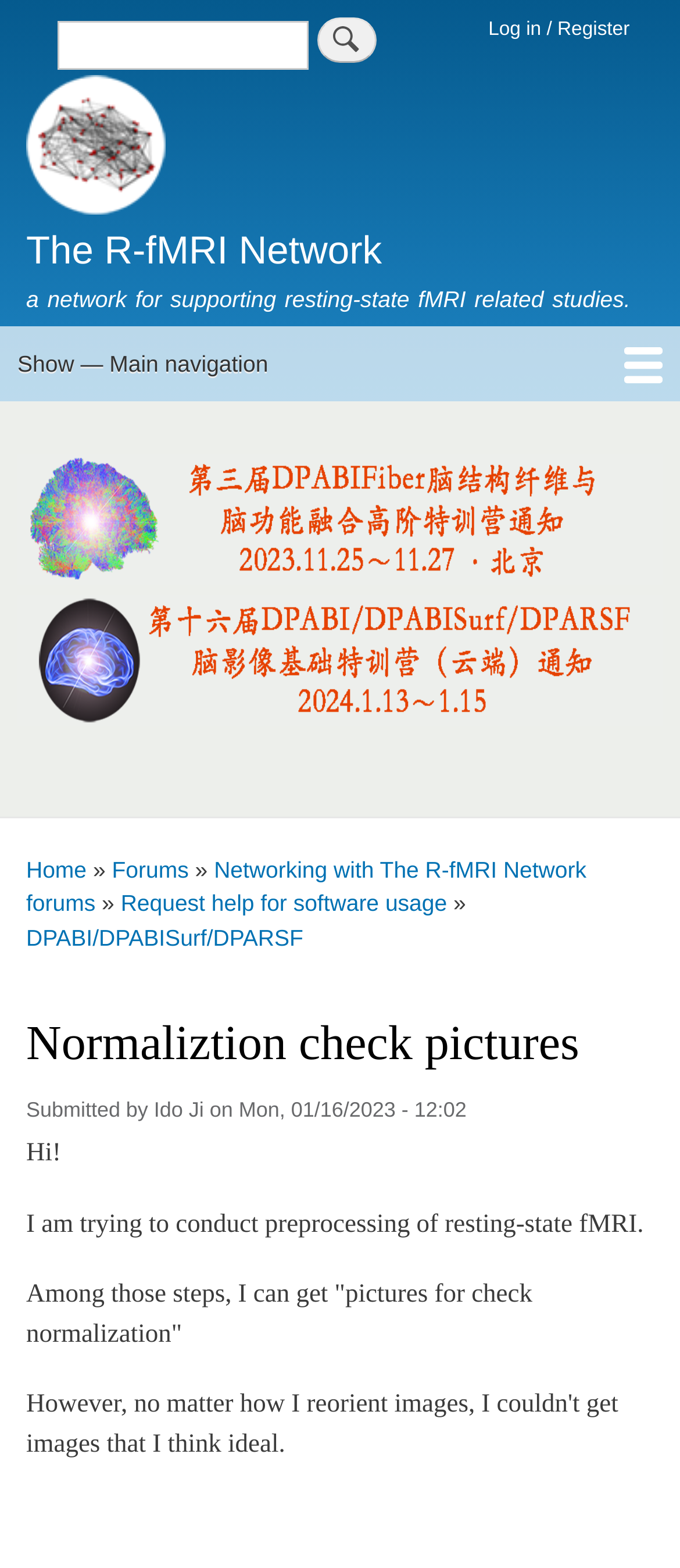Please identify the bounding box coordinates of the region to click in order to complete the given instruction: "Go to the home page". The coordinates should be four float numbers between 0 and 1, i.e., [left, top, right, bottom].

[0.038, 0.048, 0.244, 0.144]